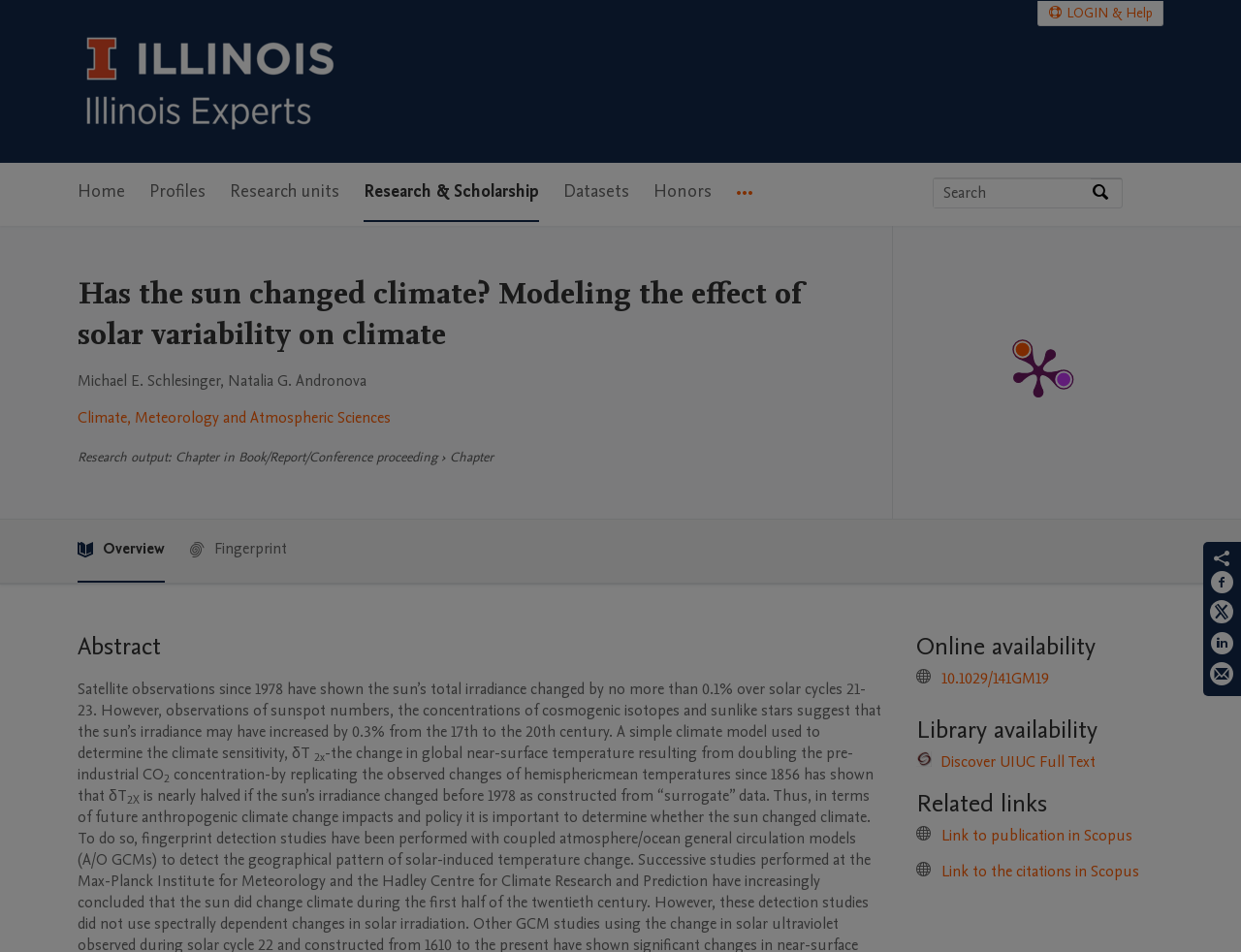What is the online availability link?
Answer with a single word or phrase, using the screenshot for reference.

10.1029/141GM19